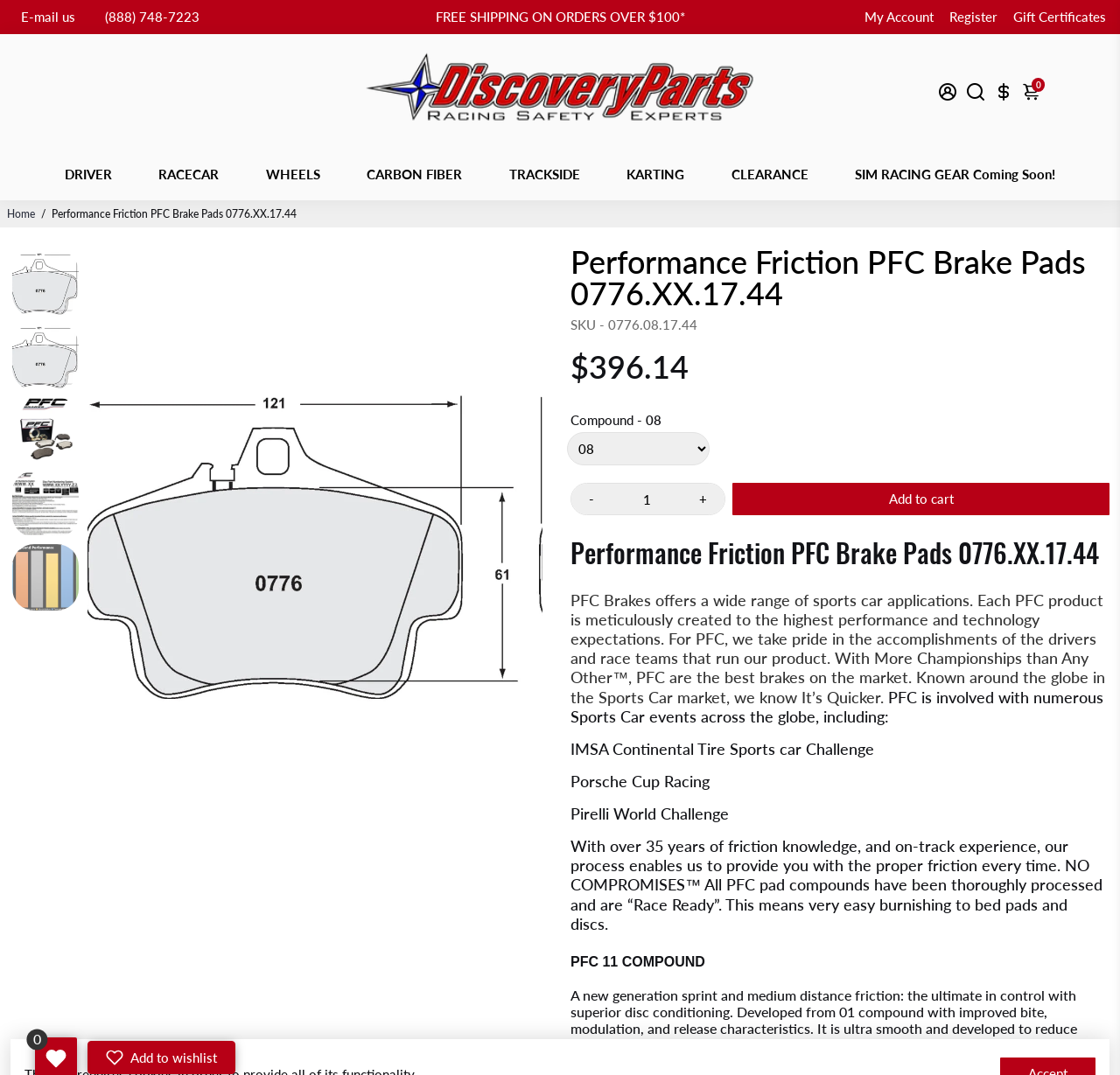What is the benefit of using PFC Brake Pads?
Answer the question with a detailed and thorough explanation.

The benefit of using PFC Brake Pads can be inferred from the product description, where it is stated that 'NO COMPROMISES' and 'All PFC pad compounds have been thoroughly processed and are “Race Ready”'.